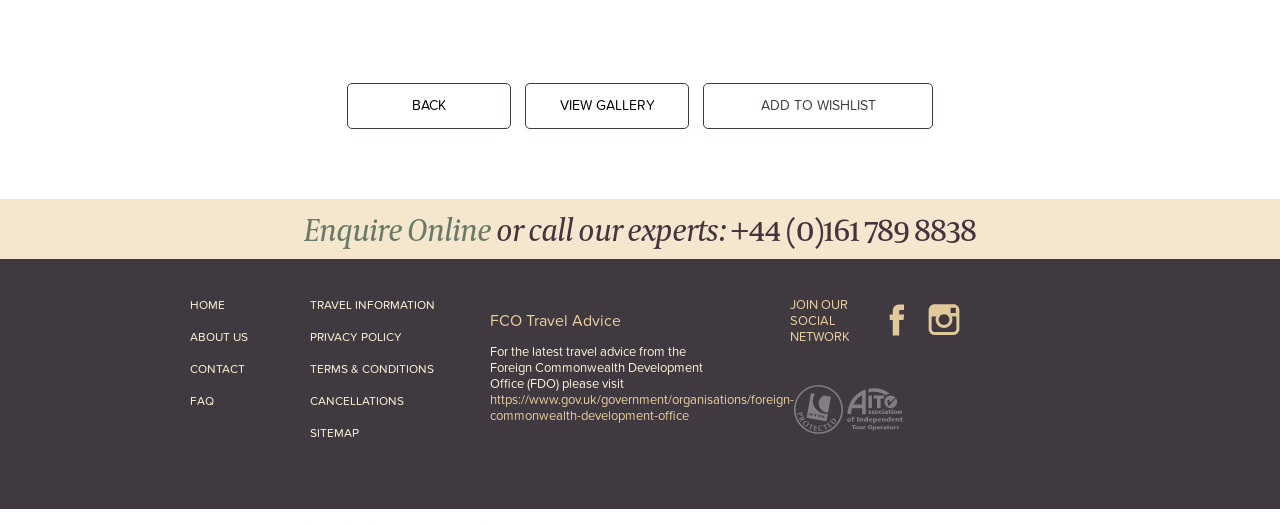Using the information from the screenshot, answer the following question thoroughly:
What social networks can I join?

The images of Facebook and Instagram logos under the heading 'JOIN OUR SOCIAL NETWORK' indicate that these are the social networks that I can join.